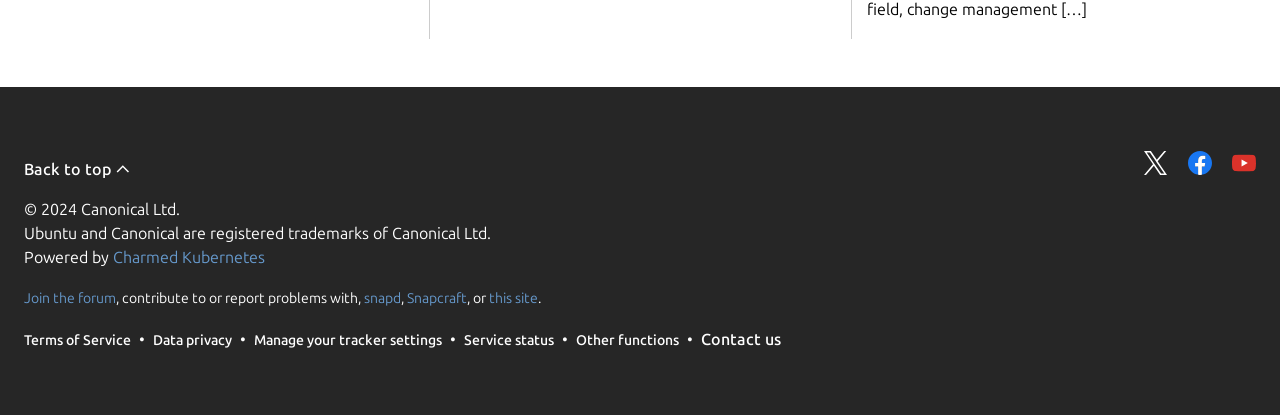Could you find the bounding box coordinates of the clickable area to complete this instruction: "Visit Charmed Kubernetes"?

[0.088, 0.598, 0.207, 0.641]